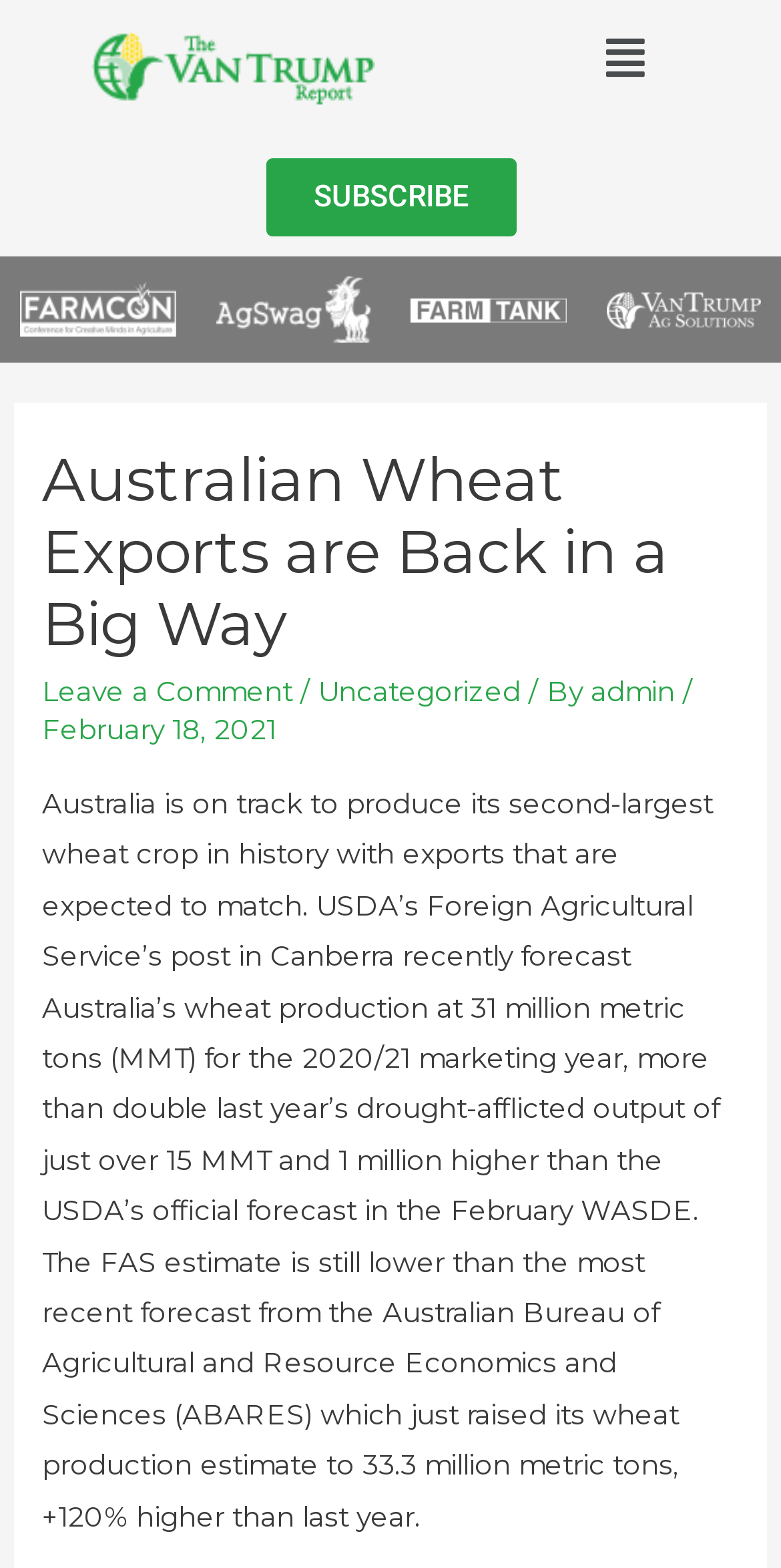Based on the provided description, "alt="Van-Trump-Ag-Solutions-Logo-WHITE" title="Van-Trump-Ag-Solutions-Logo-WHITE"", find the bounding box of the corresponding UI element in the screenshot.

[0.776, 0.181, 0.974, 0.213]